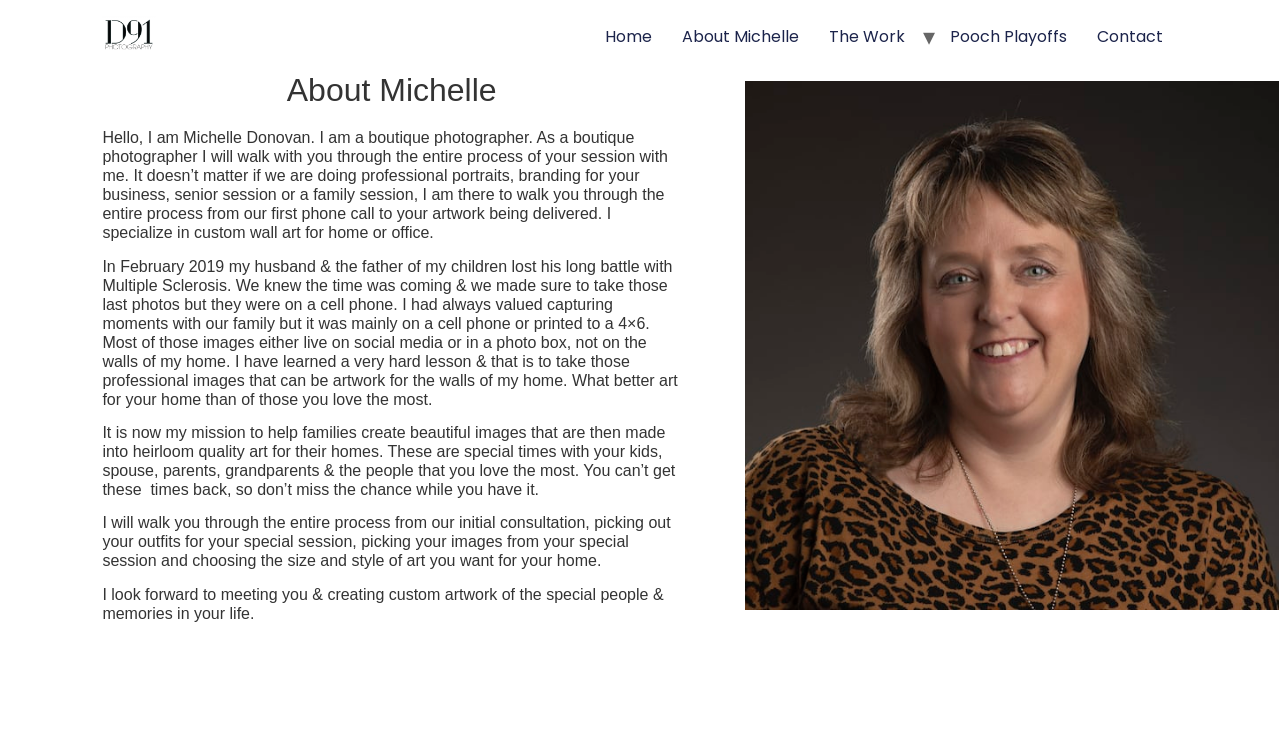What is Michelle's profession?
Please provide a full and detailed response to the question.

Based on the text, Michelle introduces herself as a boutique photographer, and she explains her process of working with clients to create custom wall art for their homes or offices.